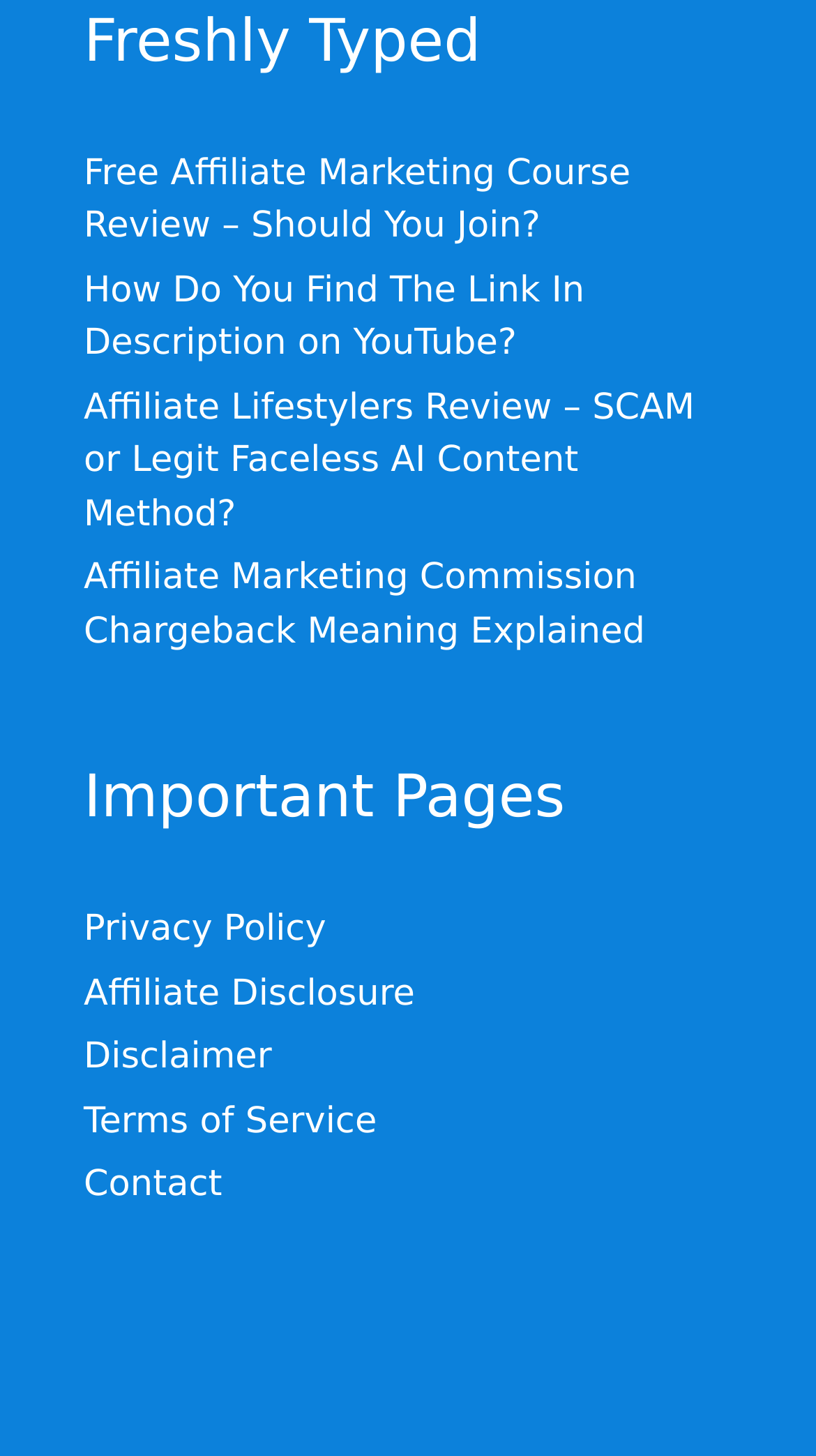By analyzing the image, answer the following question with a detailed response: What is the purpose of the 'YouTube Subscribe Button'?

The 'YouTube Subscribe Button' is likely a call-to-action to encourage visitors to subscribe to a YouTube channel, as it is accompanied by an image of a YouTube subscribe button.